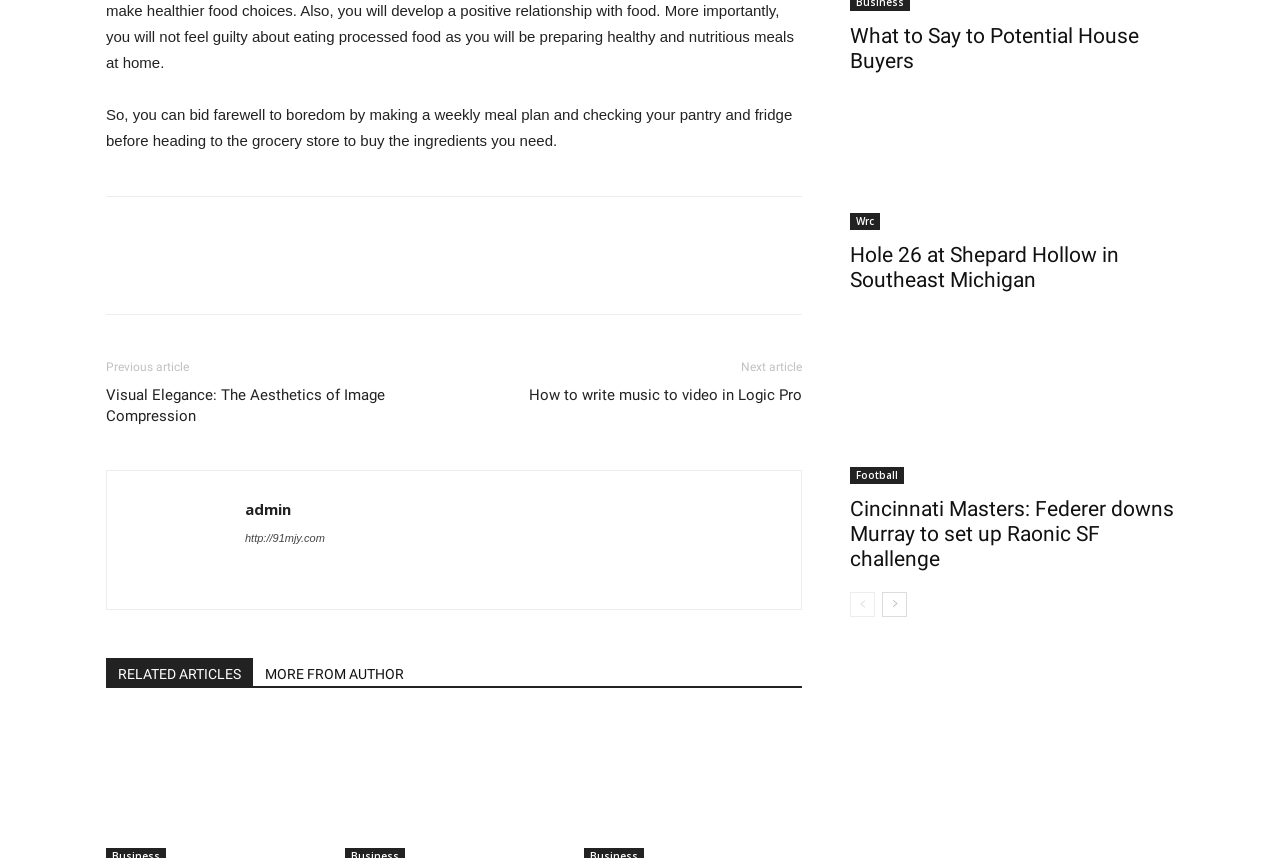Please provide a one-word or short phrase answer to the question:
What is the category of the last article in the right sidebar?

Football